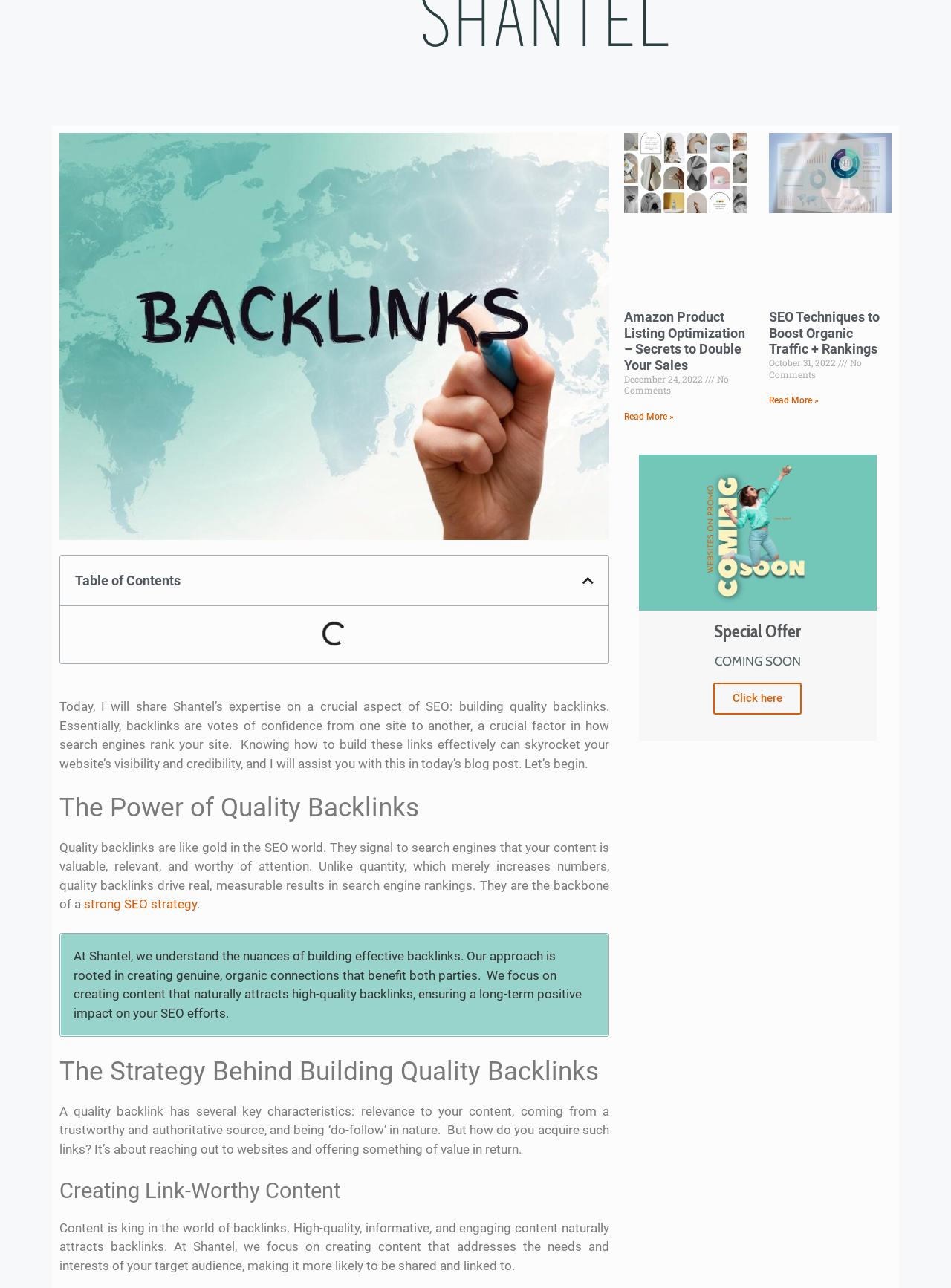From the webpage screenshot, predict the bounding box coordinates (top-left x, top-left y, bottom-right x, bottom-right y) for the UI element described here: Features

None